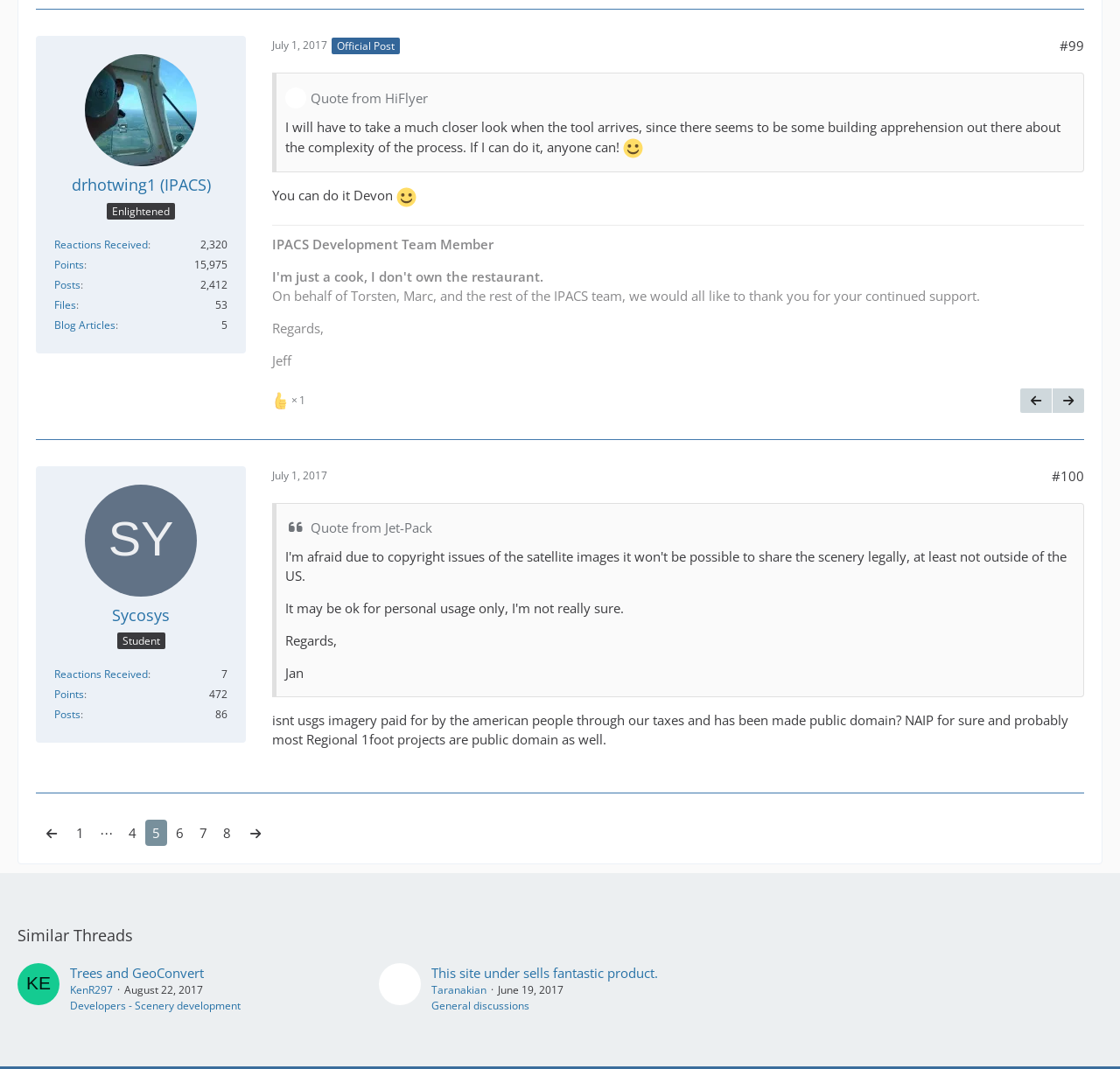How many posts did Sycosys make?
Answer the question with a single word or phrase, referring to the image.

86